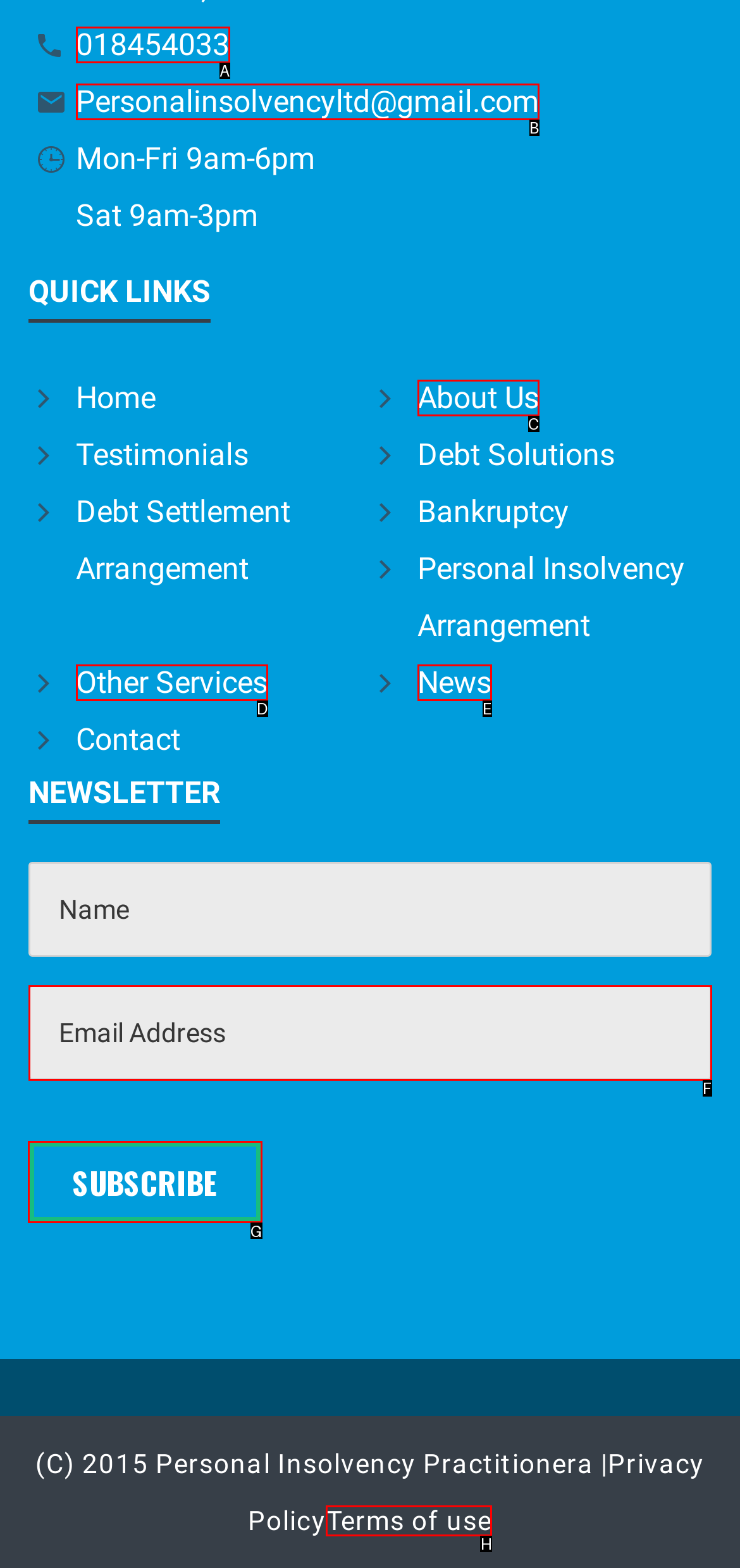From the available options, which lettered element should I click to complete this task: Subscribe to the newsletter?

G